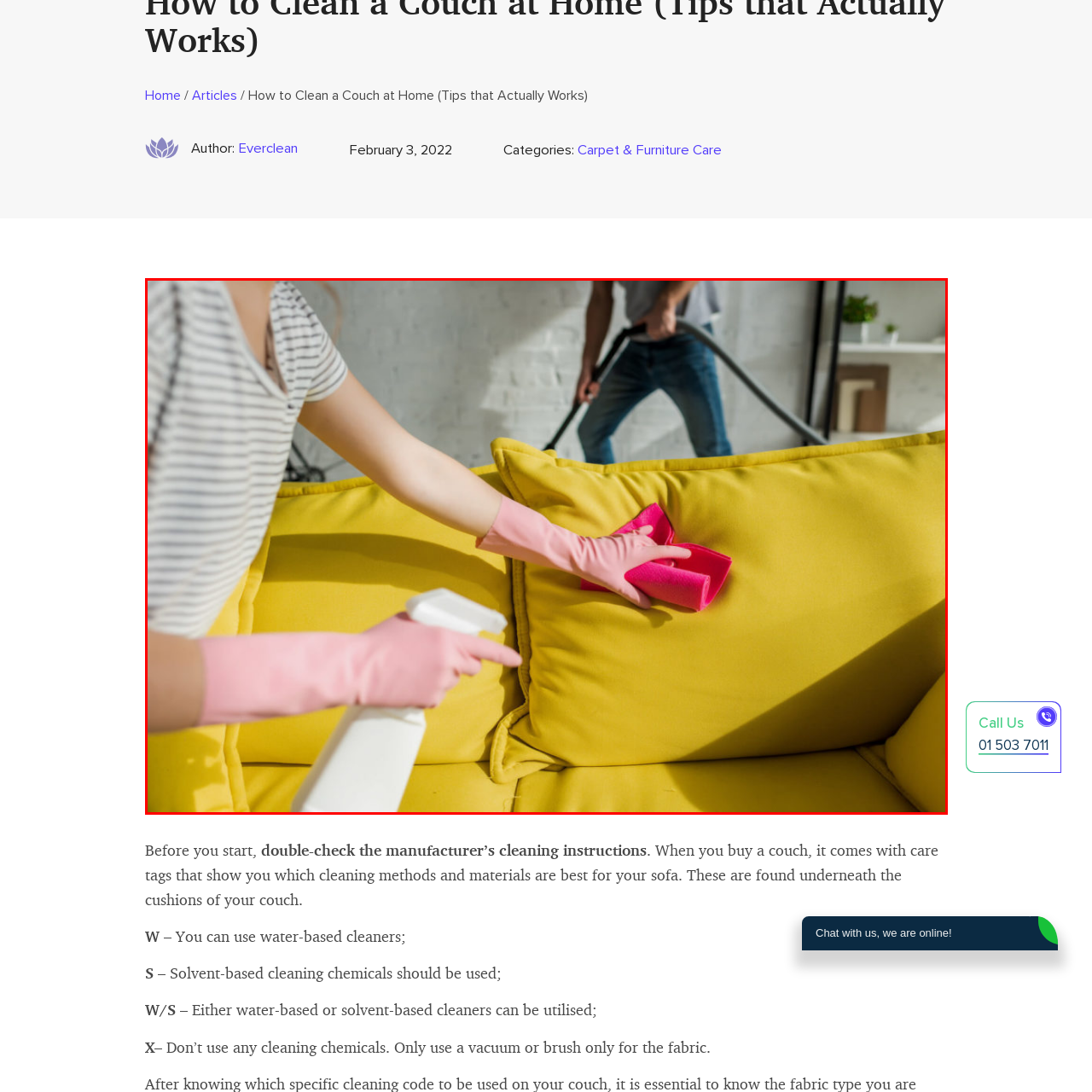What is the person in the background using?
Focus on the image highlighted within the red borders and answer with a single word or short phrase derived from the image.

Vacuum cleaner